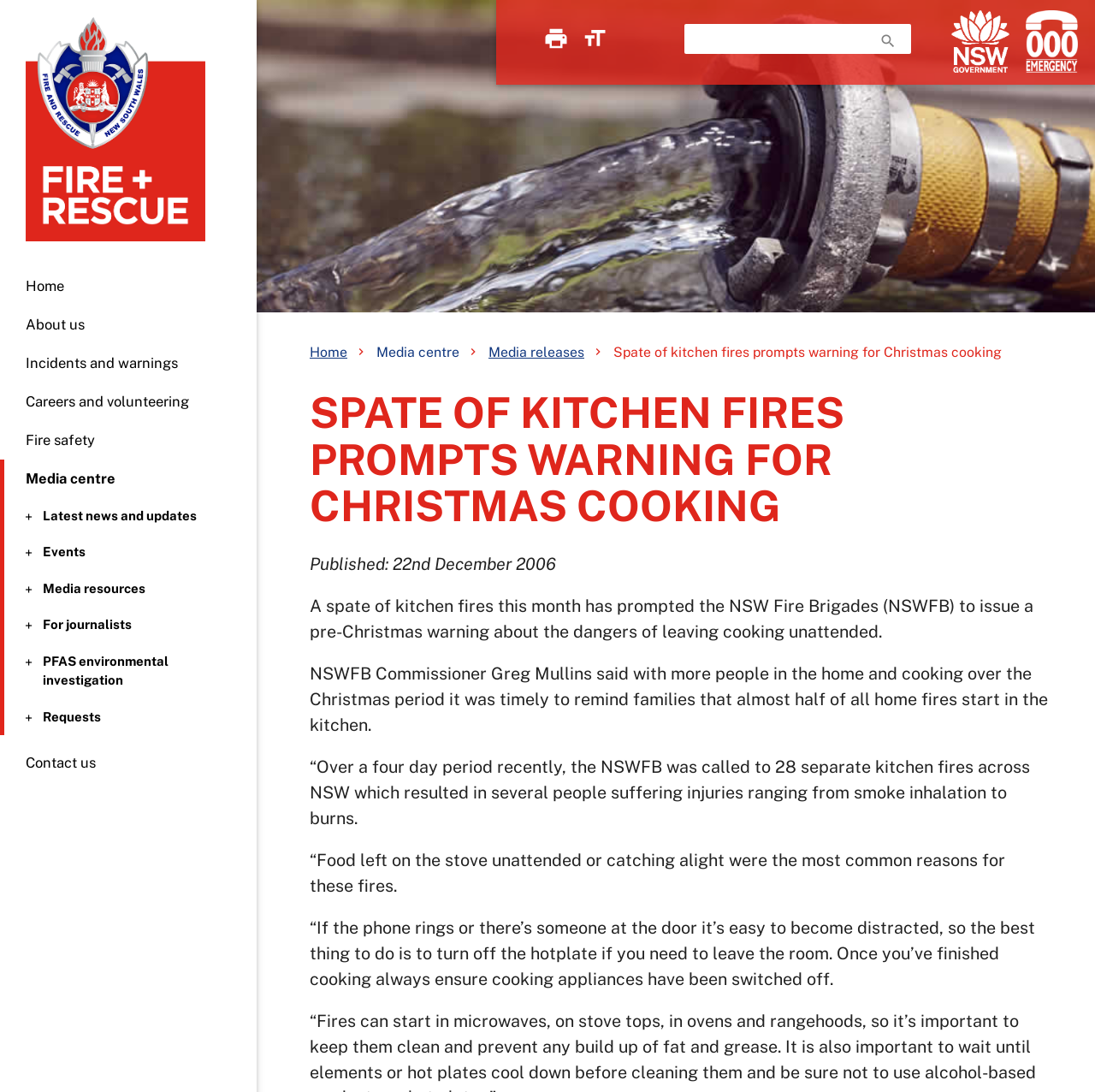Highlight the bounding box coordinates of the region I should click on to meet the following instruction: "Go to NSW Government".

[0.869, 0.009, 0.922, 0.067]